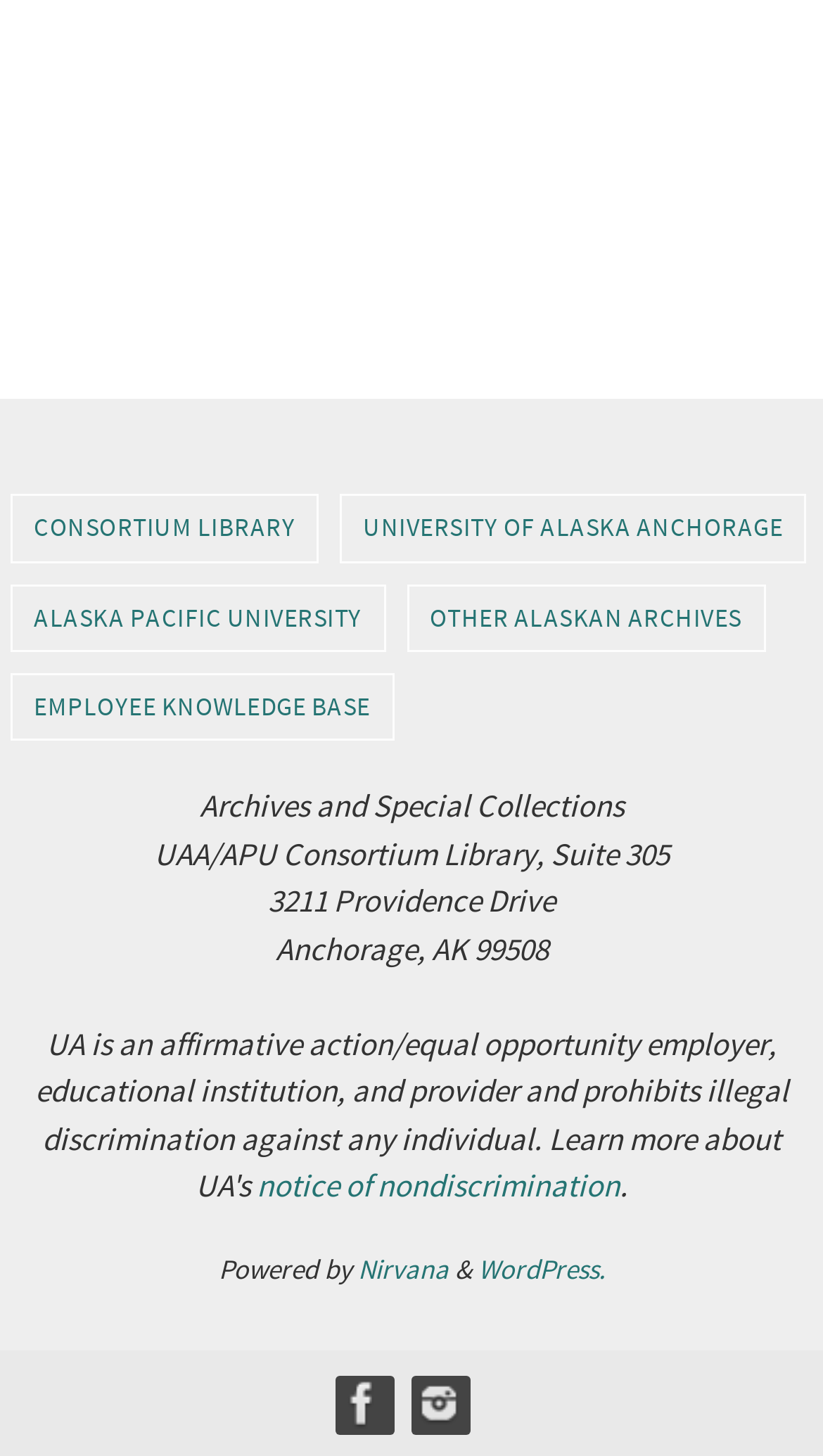Could you find the bounding box coordinates of the clickable area to complete this instruction: "follow Facebook"?

[0.408, 0.945, 0.474, 0.982]